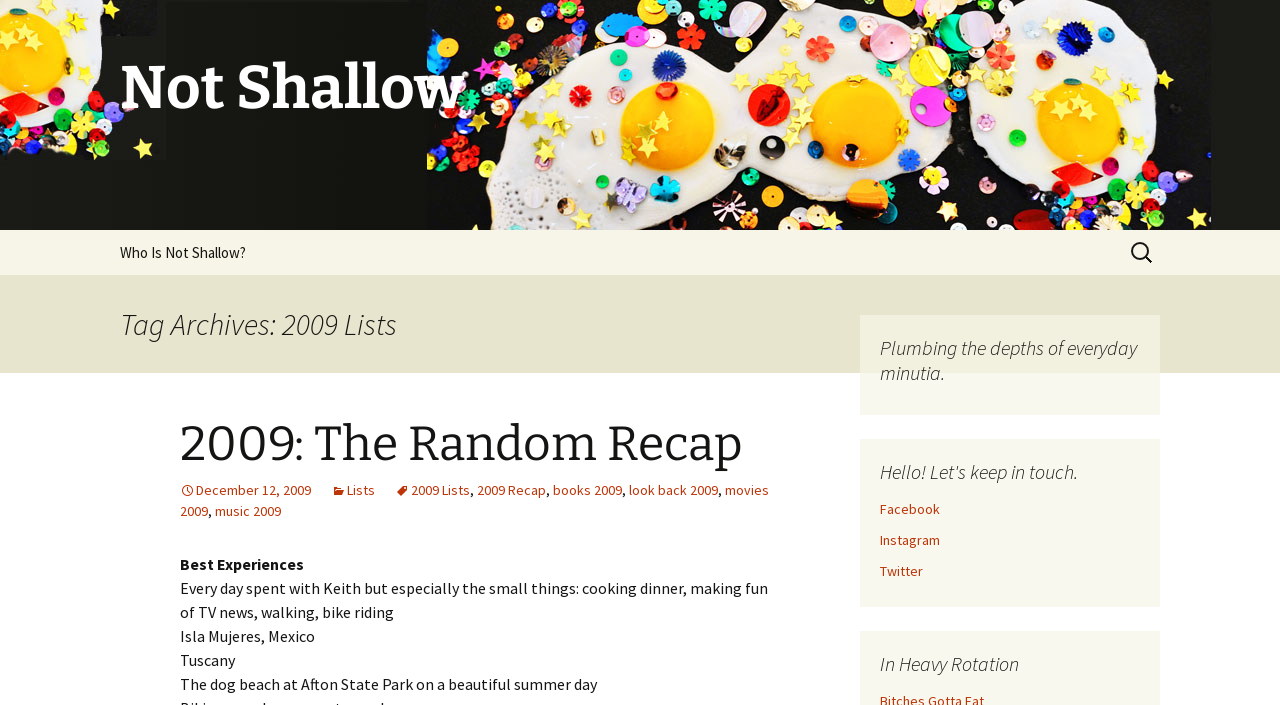Please identify the bounding box coordinates of the element's region that should be clicked to execute the following instruction: "View In Heavy Rotation". The bounding box coordinates must be four float numbers between 0 and 1, i.e., [left, top, right, bottom].

[0.688, 0.923, 0.891, 0.959]